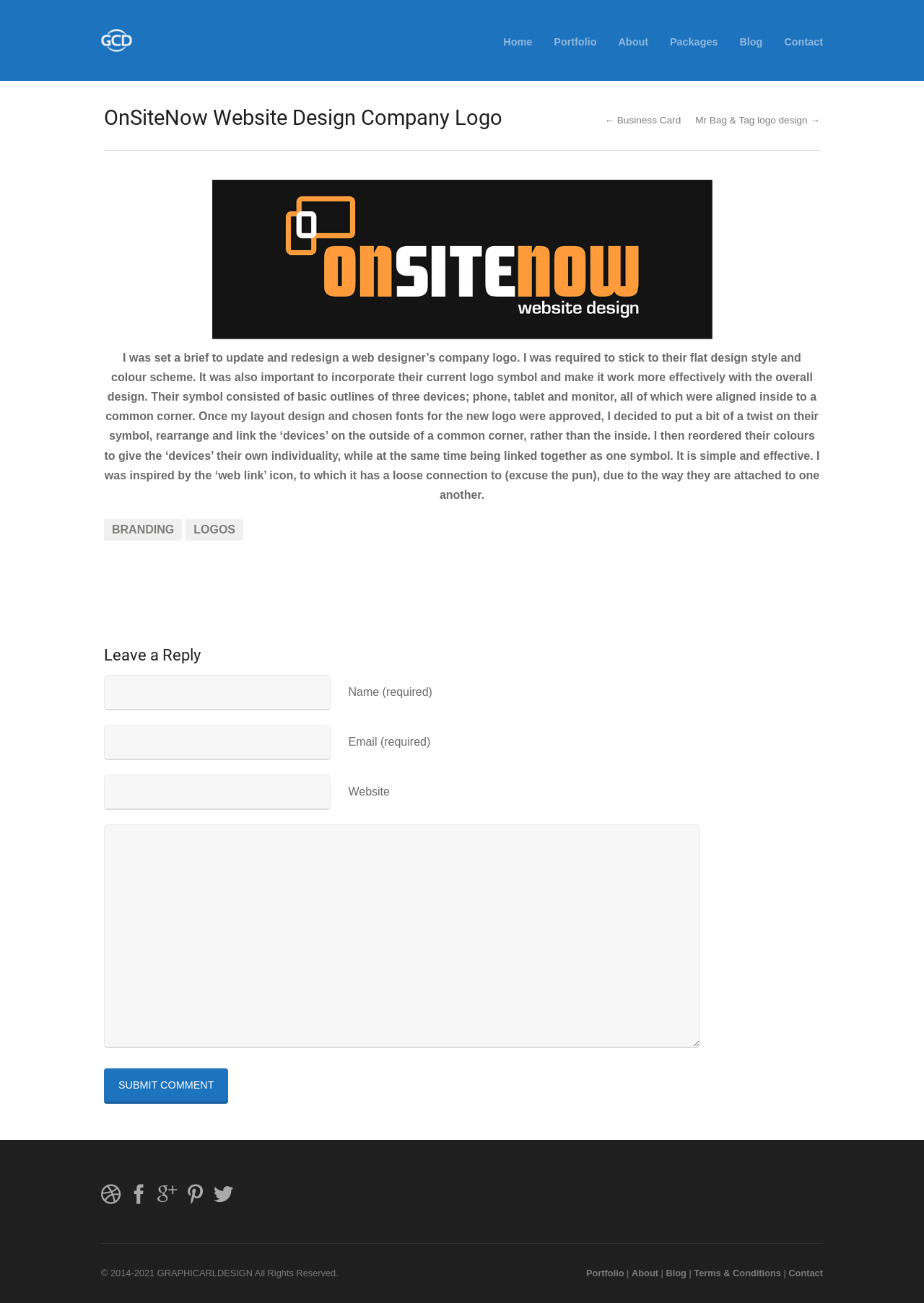Identify the bounding box coordinates of the region I need to click to complete this instruction: "Click the 'Submit Comment' button".

[0.112, 0.82, 0.247, 0.847]